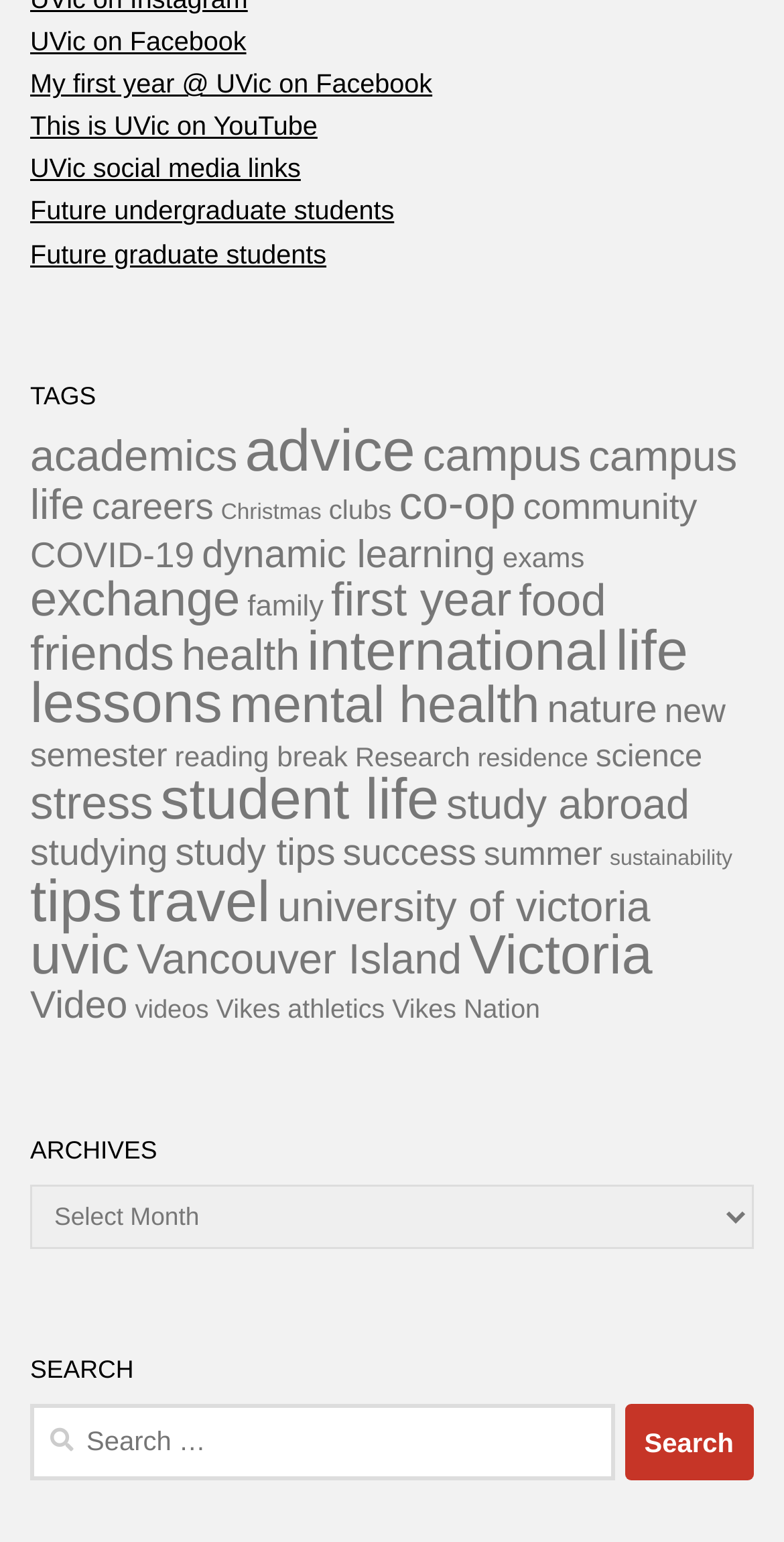Determine the coordinates of the bounding box that should be clicked to complete the instruction: "View the academics tag". The coordinates should be represented by four float numbers between 0 and 1: [left, top, right, bottom].

[0.038, 0.279, 0.303, 0.311]